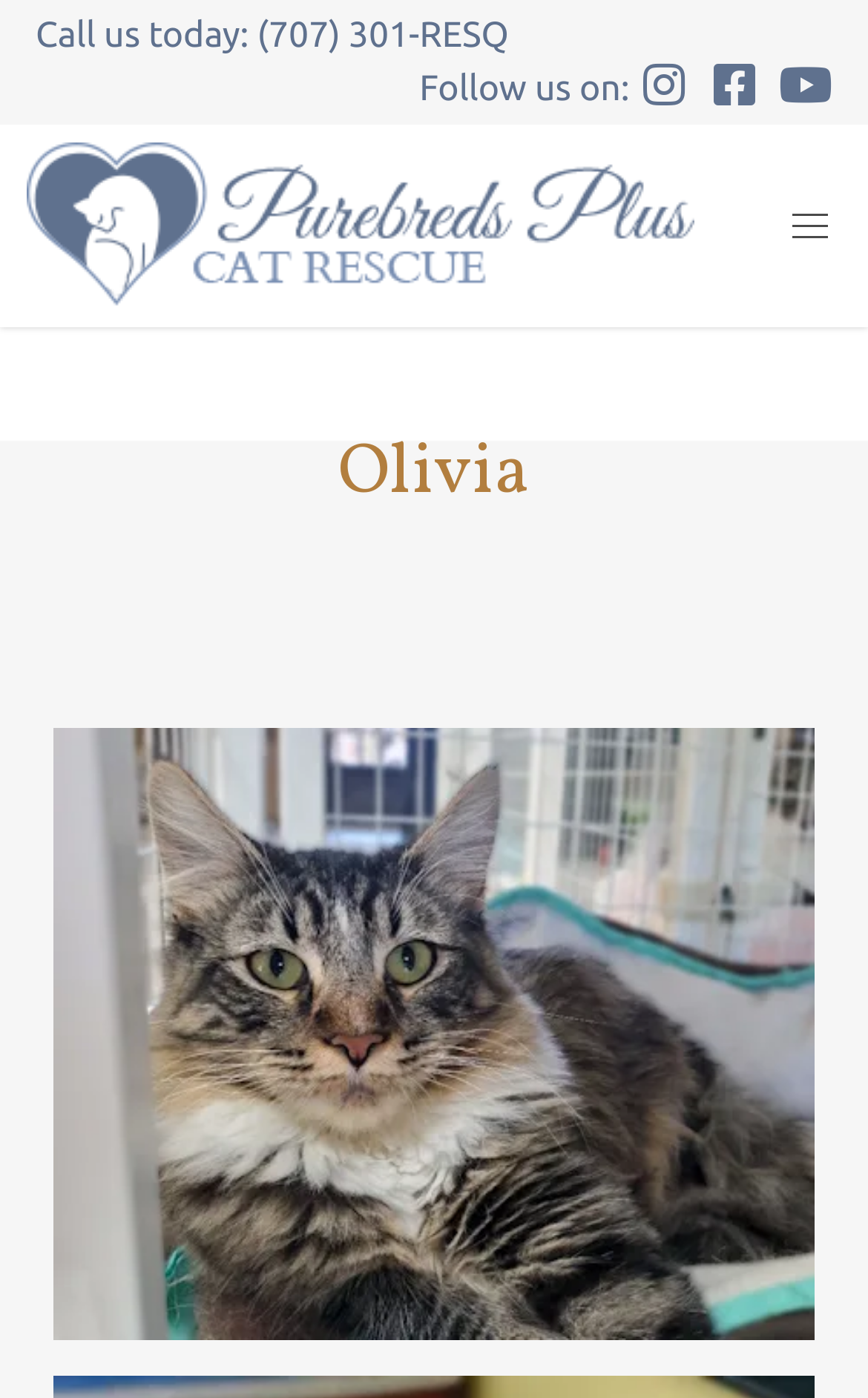How many social media links are there?
Examine the webpage screenshot and provide an in-depth answer to the question.

I counted the number of link elements with social media icons, which are '', '', and '', and found that there are three of them.